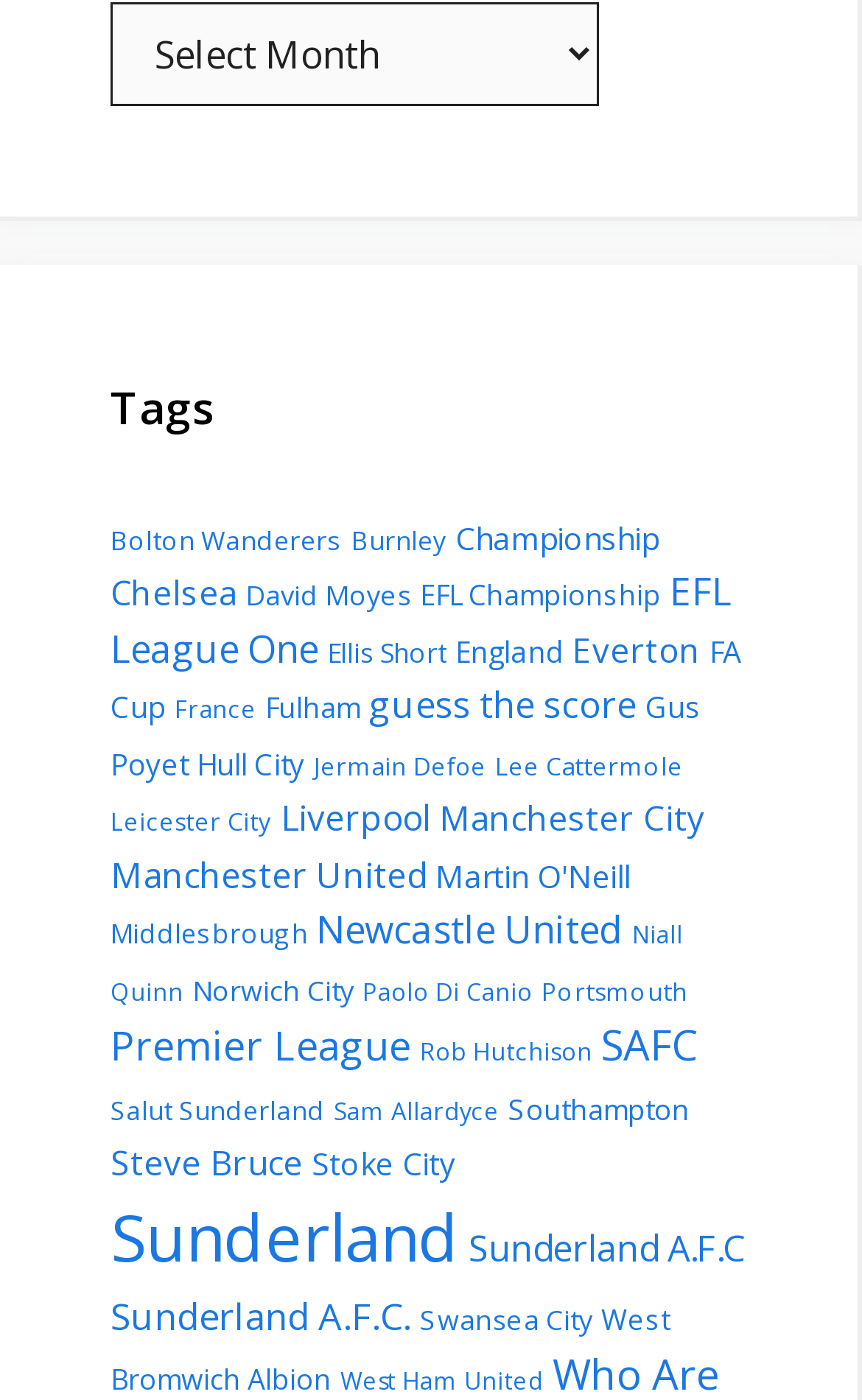Specify the bounding box coordinates for the region that must be clicked to perform the given instruction: "View 'Premier League' articles".

[0.128, 0.728, 0.477, 0.766]